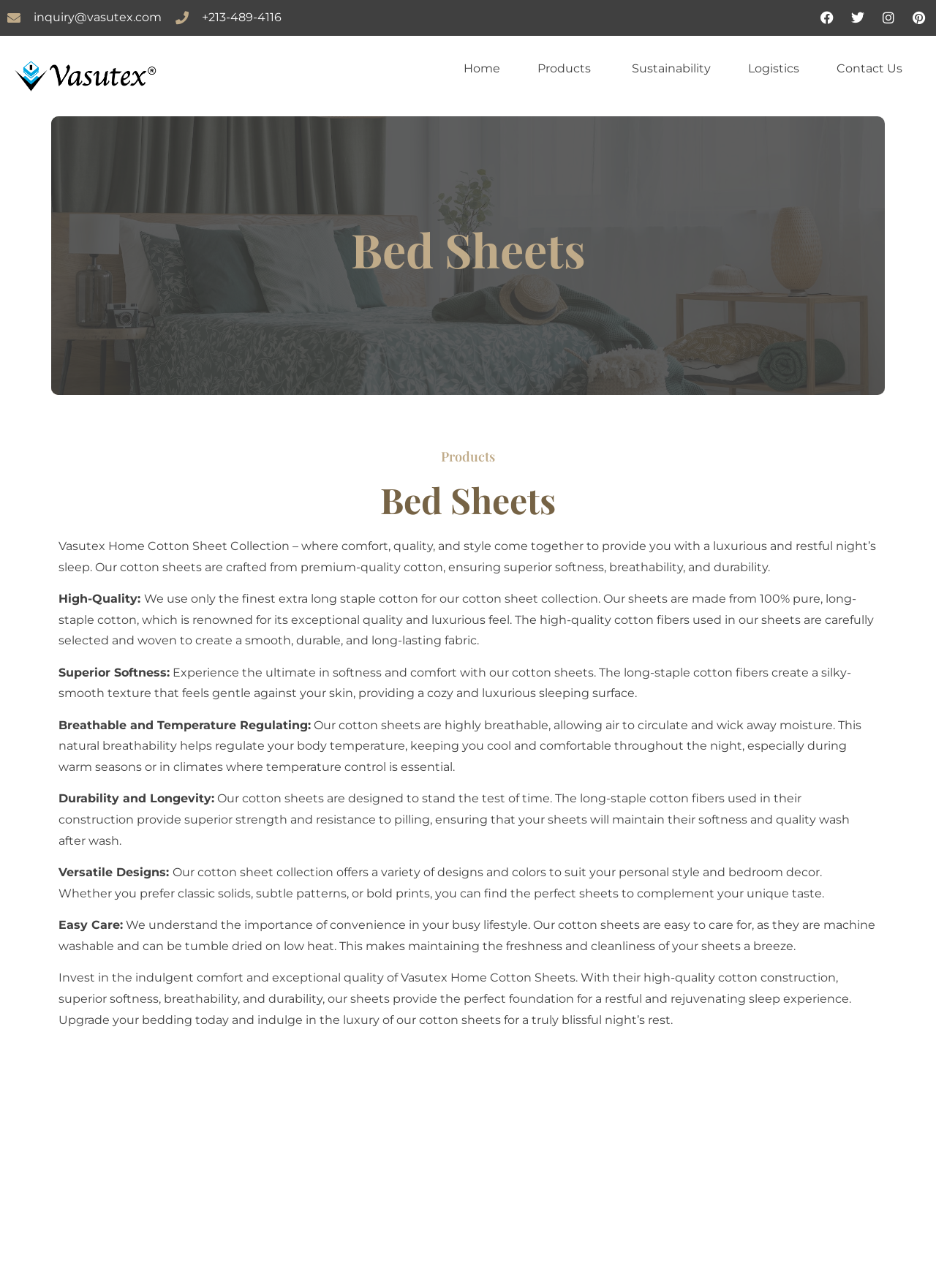Determine the bounding box coordinates for the area that should be clicked to carry out the following instruction: "Call the customer service".

[0.216, 0.008, 0.301, 0.019]